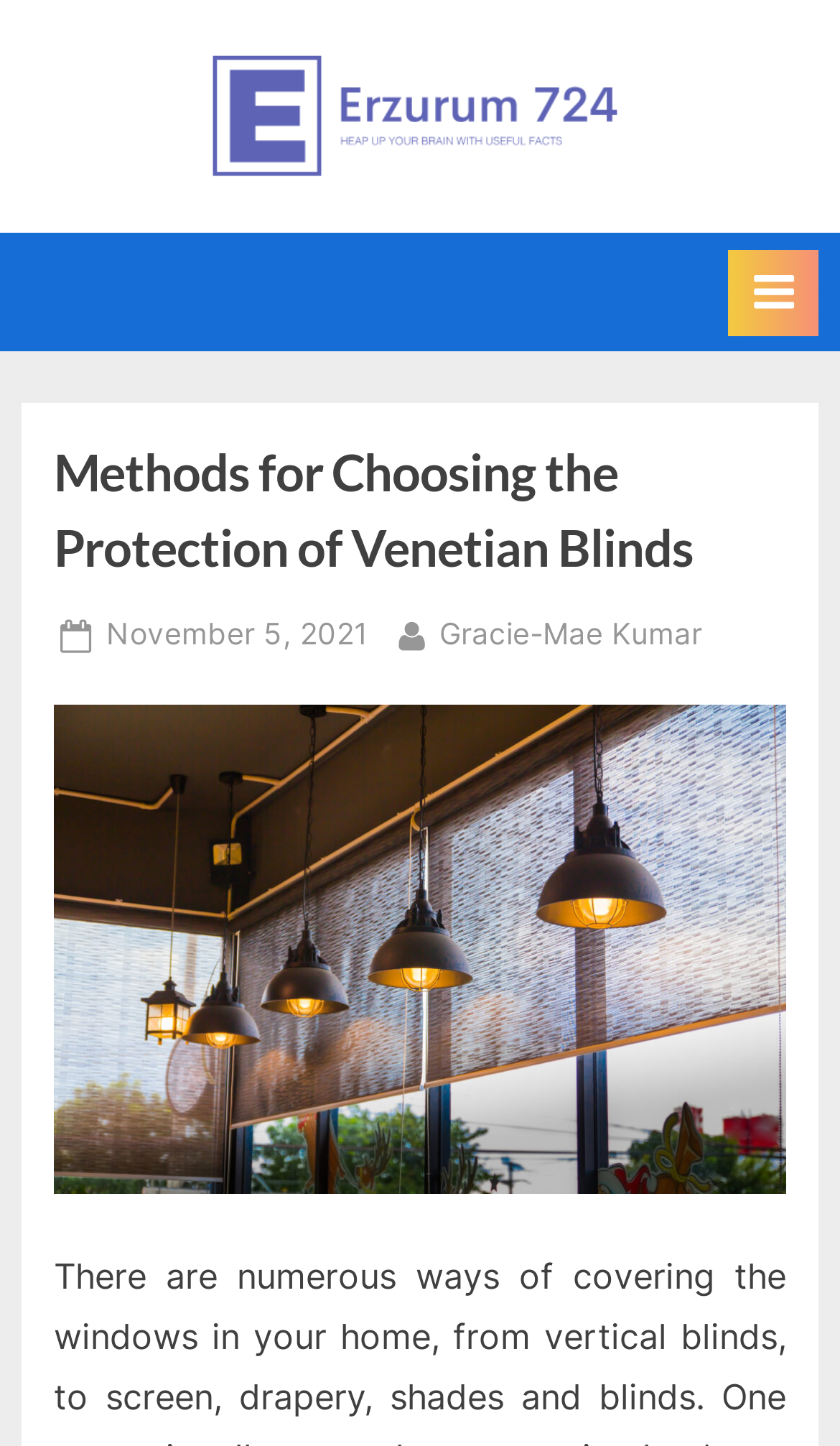How many links are there in the primary menu?
Use the information from the image to give a detailed answer to the question.

I examined the navigation element 'Primary Menu' and found a button with the attribute 'expanded: False' that controls the primary menu. Within this button, I found a HeaderAsNonLandmark element that contains a single link. Therefore, there is only one link in the primary menu.